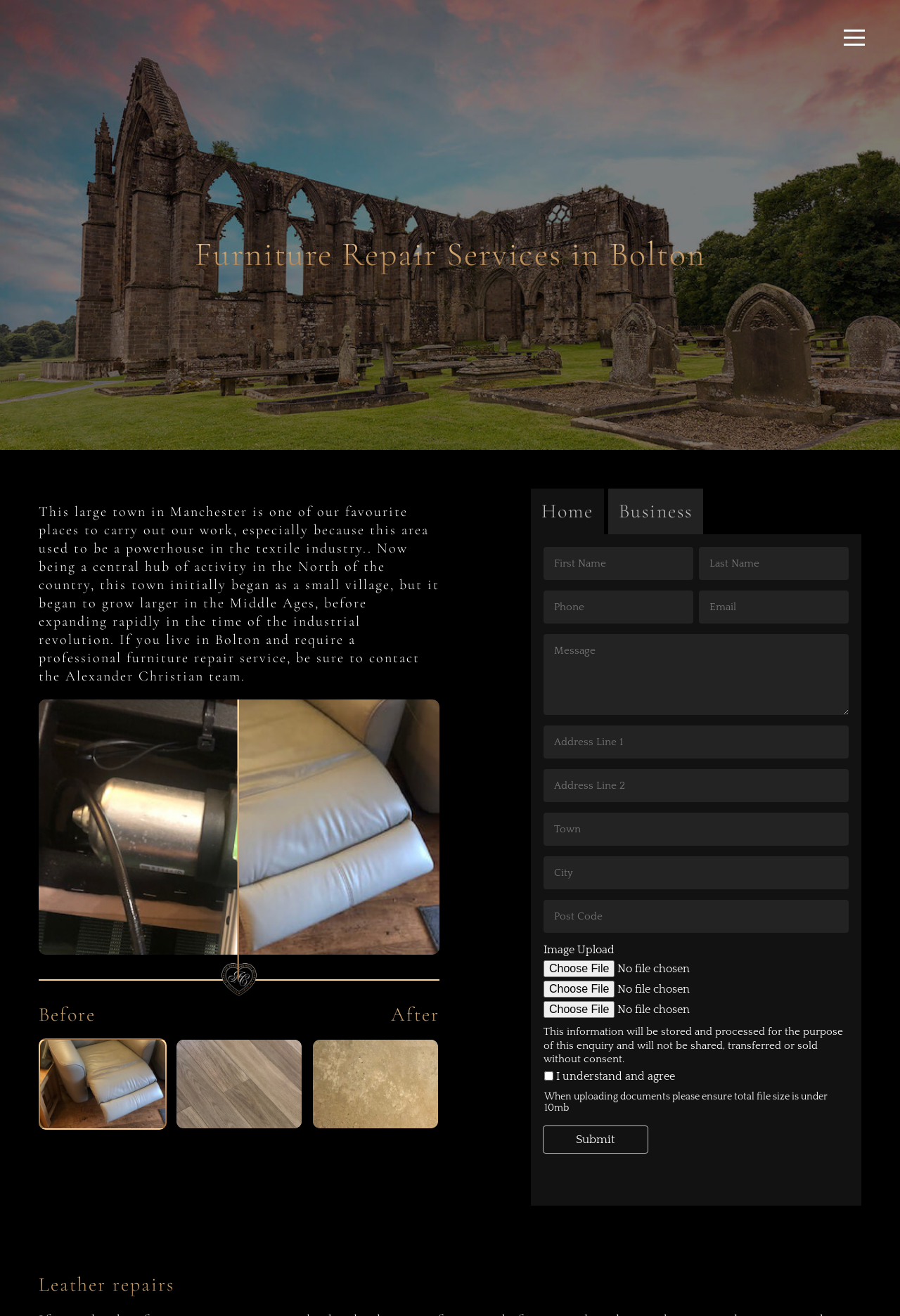Summarize the webpage with intricate details.

The webpage is about Alexander Christian, a furniture repair and restoration service provider in North-West England, North Wales, and surrounding areas. At the top, there is a link to an unknown page on the right side, and the company's logo with the text "Alexander Christian" on the left side. 

Below the logo, there is a heading that reads "Furniture Repair Services in Bolton", which is followed by a paragraph of text that describes the town of Bolton and its history. The text is accompanied by a figure, which is likely an image. 

Further down, there is a horizontal slider, and then two headings, "Before" and "After", which are likely related to the furniture repair services. Below these headings, there are three figures, each containing two identical images. The images are labeled as "where to find electrical recliner repairs", "How Much Do Flooring Repairs Cost", and "Antolini, Marble worktop re-polish repair, before" and "after".

On the right side of the page, there are three links: "Home", "Business", and another unknown link. Below these links, there are two iframes, which are likely embedded content.

At the very bottom of the page, there is a heading that reads "Leather repairs".